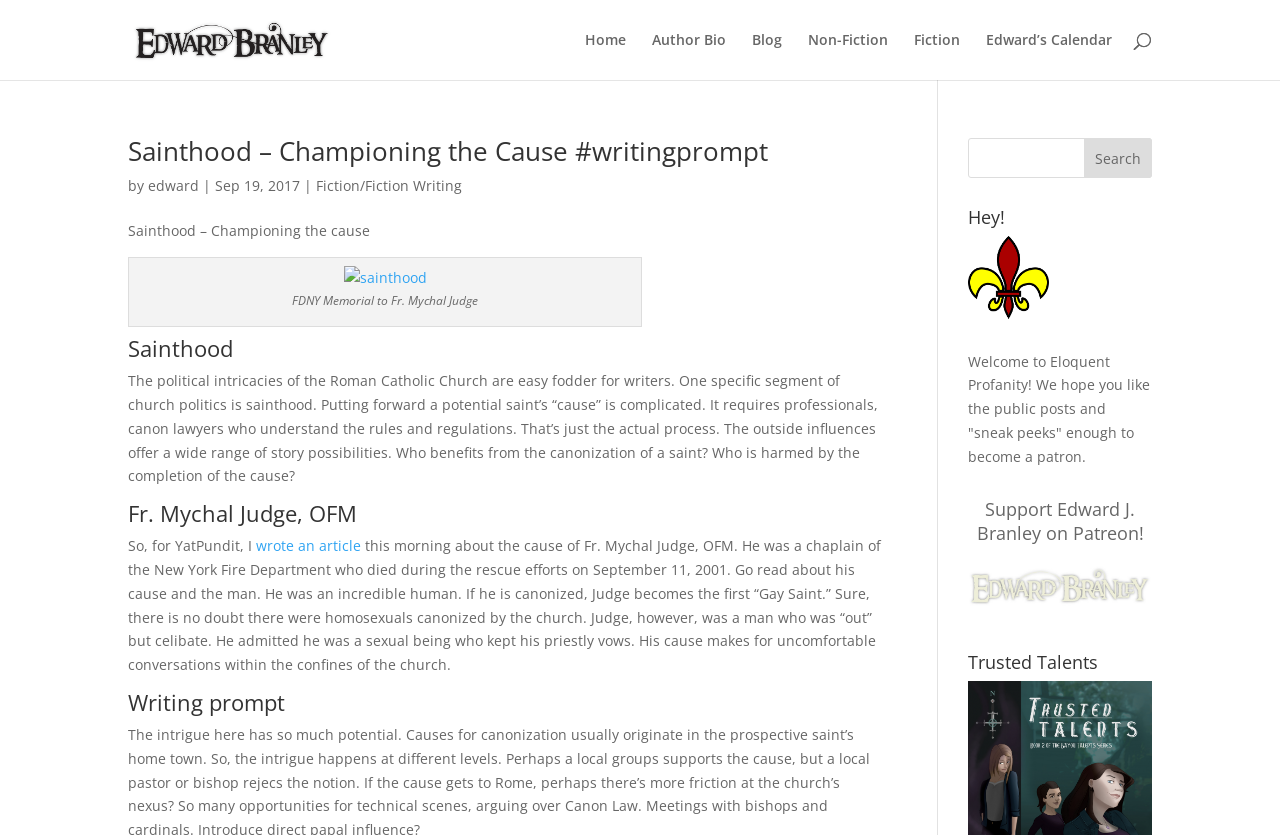What is the topic of the article 'Sainthood – Championing the Cause'?
Please look at the screenshot and answer in one word or a short phrase.

Sainthood